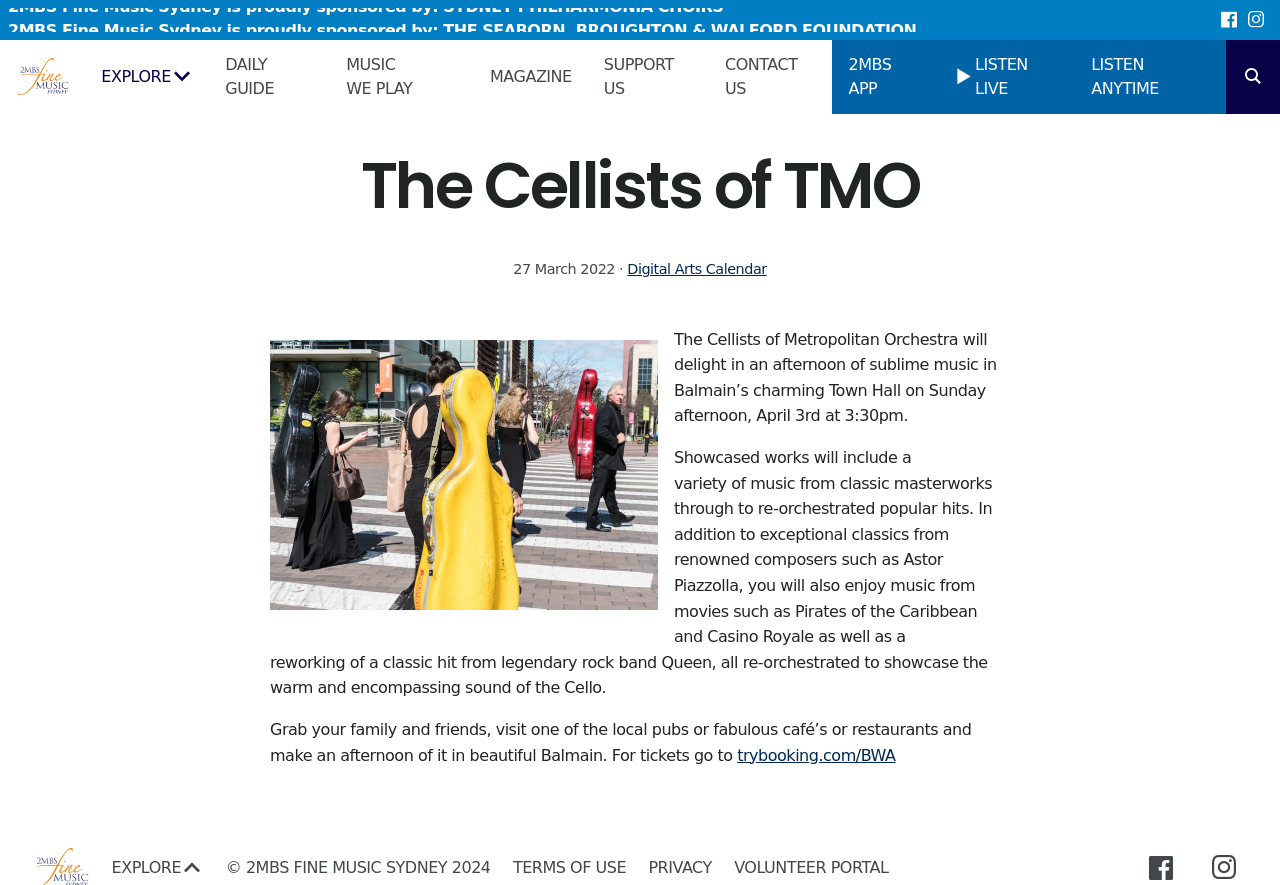Detail the webpage's structure and highlights in your description.

The webpage is about an event organized by the Cellists of Metropolitan Orchestra, which will take place at Balmain's charming Town Hall on Sunday afternoon, April 3rd at 3:30pm. 

At the top of the page, there are several links to sponsors of 2MBS Fine Music Sydney, including THE SEABORN, BROUGHTON & WALFORD FOUNDATION, OMEGA ENSEMBLE, and LIVE AT YOURS. 

To the right of these links, there are social media links to Facebook and Instagram. 

Below these links, there is a logo of 2MBS Fine Music Sydney, accompanied by a button to open the main menu. 

The main menu consists of several links, including DAILY GUIDE, MUSIC WE PLAY, MAGAZINE, SUPPORT US, CONTACT US, 2MBS APP, LISTEN LIVE, and LISTEN ANYTIME. 

On the left side of the page, there is a large article section that takes up most of the page. 

At the top of this section, there is a heading that reads "The Cellists of TMO". 

Below the heading, there is a date "27 March 2022" and a link to Digital Arts Calendar. 

The main content of the article is divided into three paragraphs. The first paragraph describes the event, mentioning that the Cellists of Metropolitan Orchestra will delight in an afternoon of sublime music. 

The second paragraph provides more details about the music that will be played, including classic masterworks, re-orchestrated popular hits, and music from movies. 

The third paragraph encourages readers to grab their family and friends, visit local pubs or cafes, and make an afternoon of it in beautiful Balmain. 

There is also a link to buy tickets at trybooking.com/BWA. 

At the bottom of the page, there are several links, including Explore, © 2MBS FINE MUSIC SYDNEY 2024, TERMS OF USE, PRIVACY, and VOLUNTEER PORTAL.